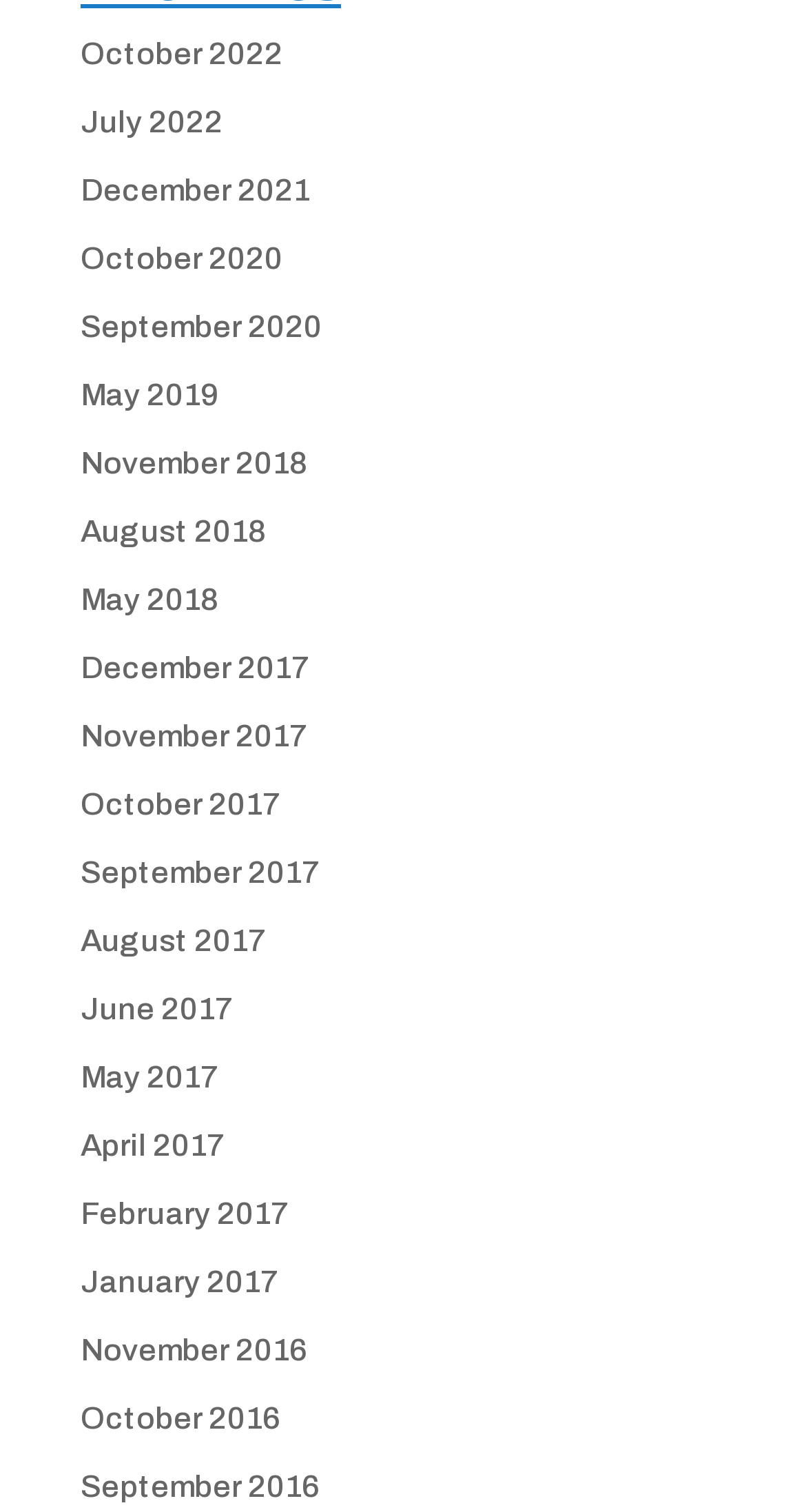How many years are represented in the list?
Based on the visual information, provide a detailed and comprehensive answer.

I examined the list of links and found that there are seven years represented: 2016, 2017, 2018, 2019, 2020, 2021, and 2022.